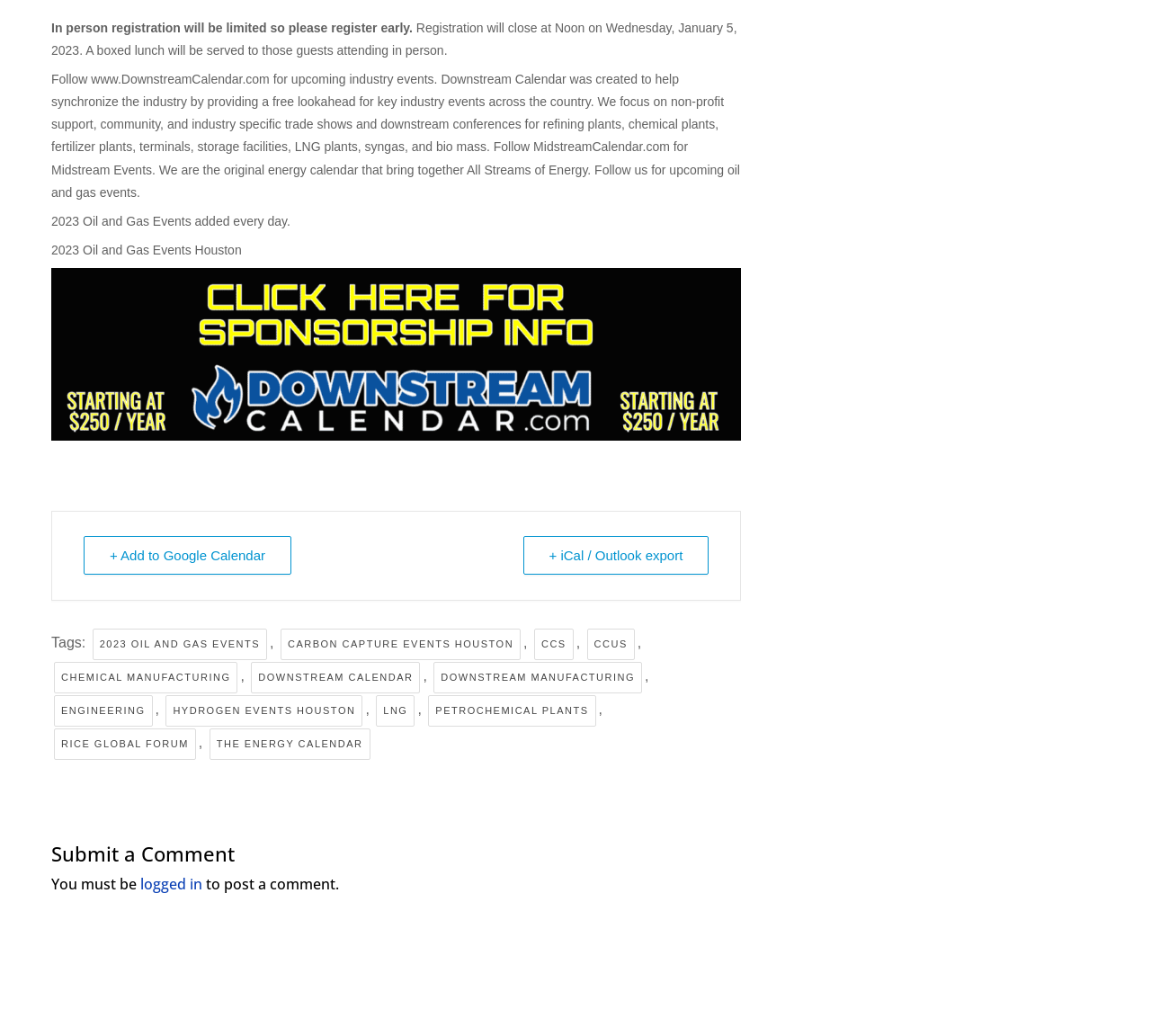Look at the image and answer the question in detail:
What is the deadline for registration?

I found this answer by reading the StaticText element with the text 'Registration will close at Noon on Wednesday, January 5, 2023.' which provides the deadline for registration.